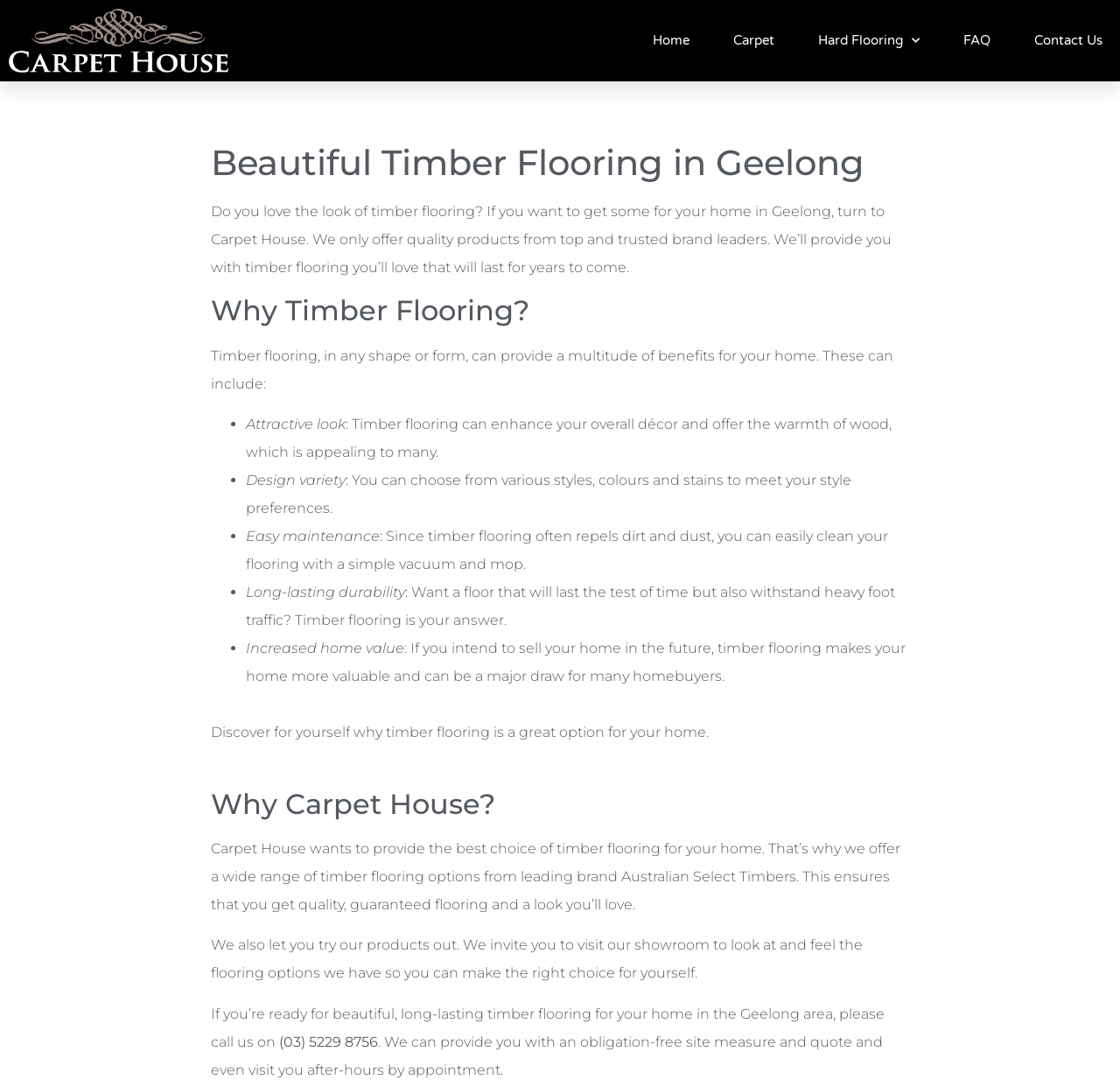Answer briefly with one word or phrase:
What is the brand of timber flooring options offered by Carpet House?

Australian Select Timbers